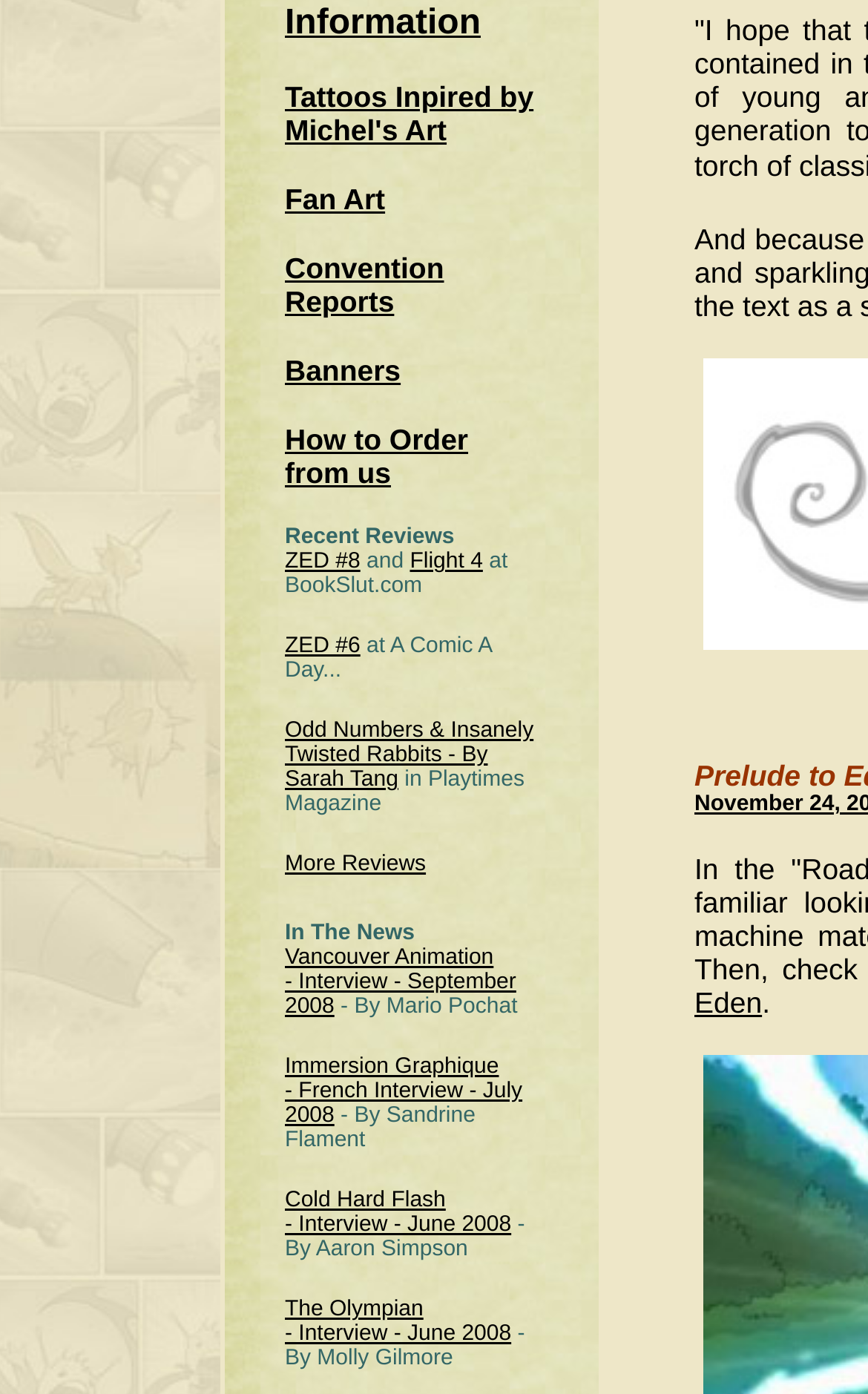What is the last link on the webpage?
Answer with a single word or phrase by referring to the visual content.

The Olympian - Interview - June 2008